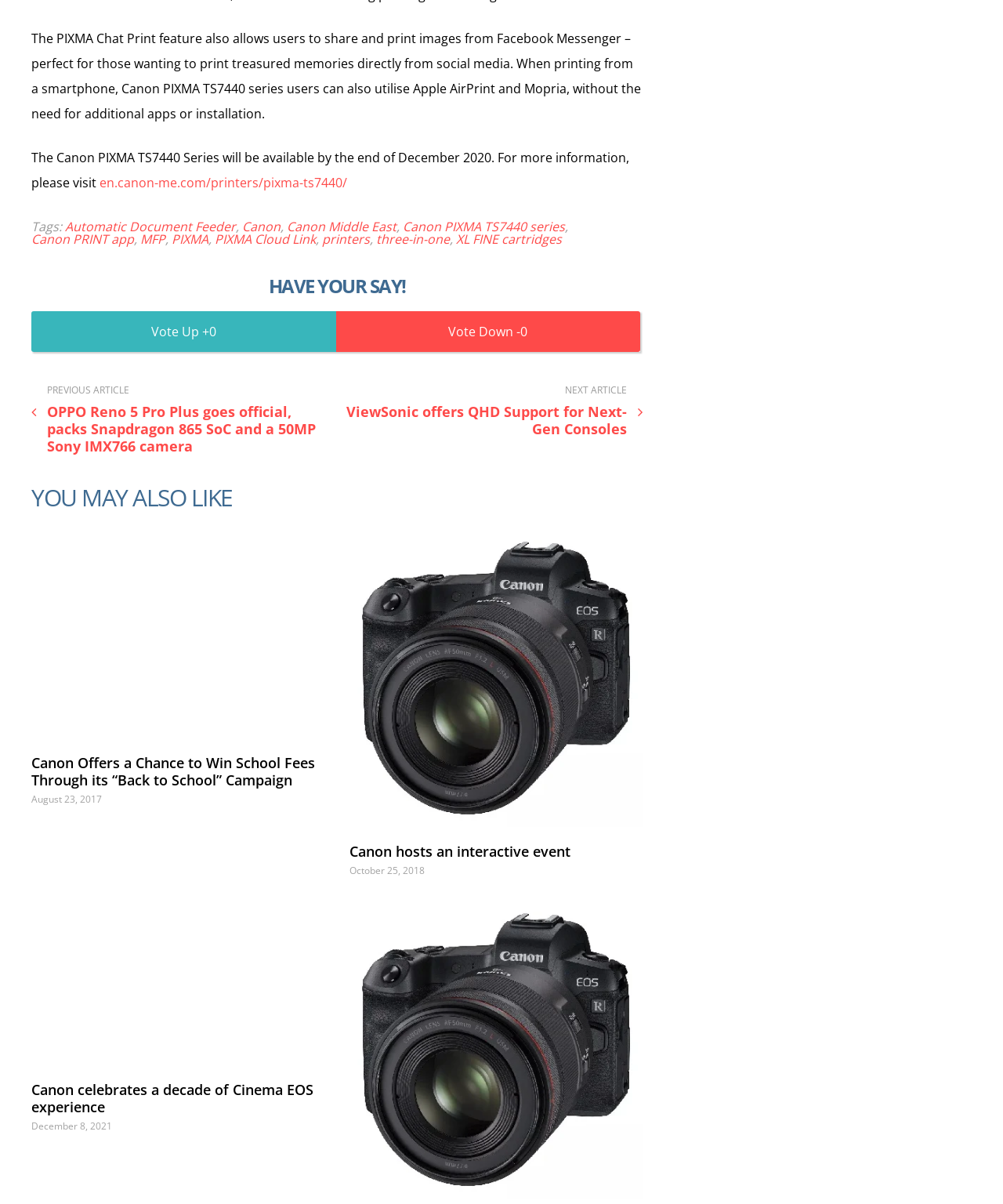What is the name of the app mentioned in the webpage?
Use the screenshot to answer the question with a single word or phrase.

Canon PRINT app